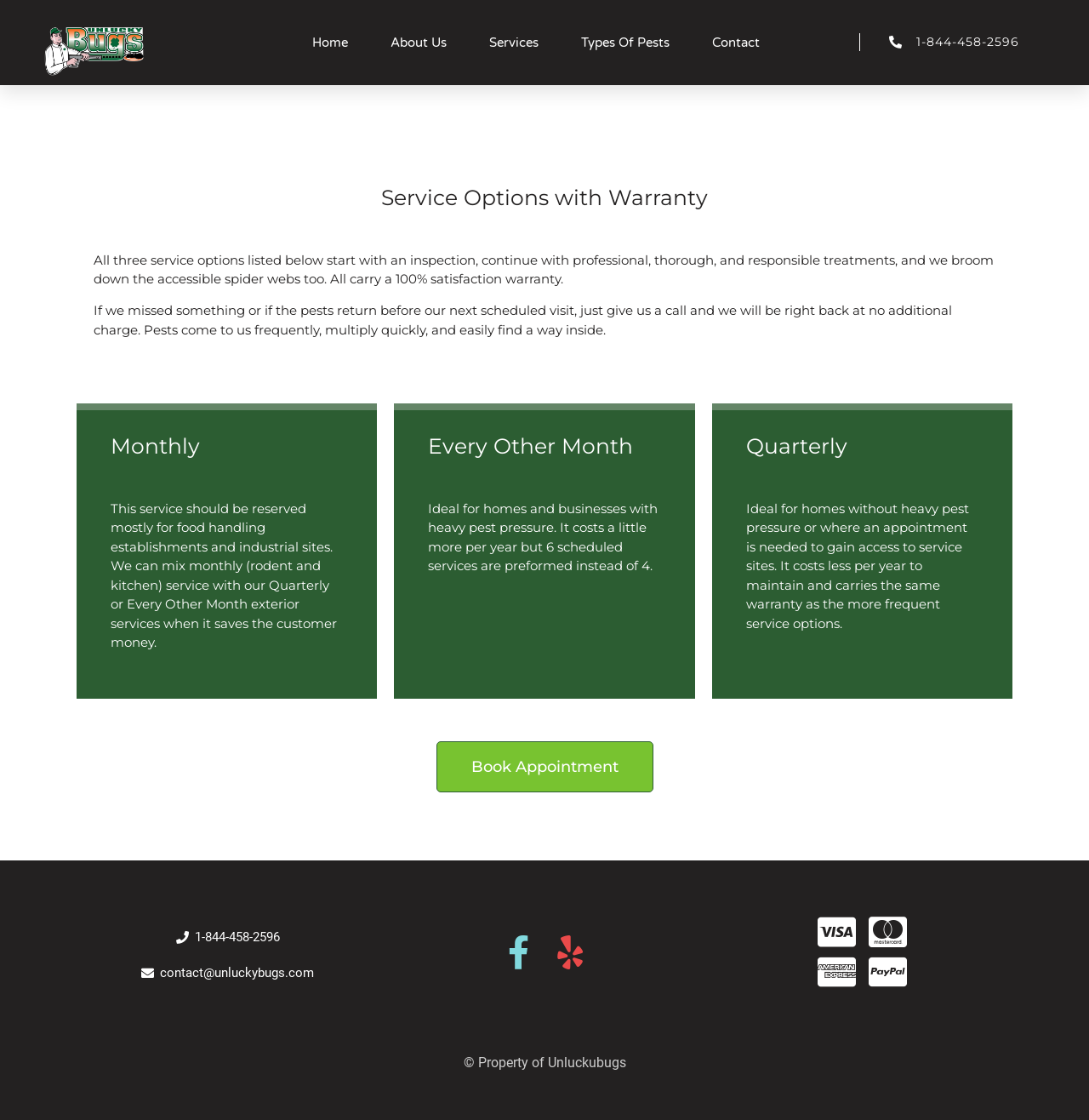Please answer the following query using a single word or phrase: 
What are the three service options?

Monthly, Every Other Month, Quarterly